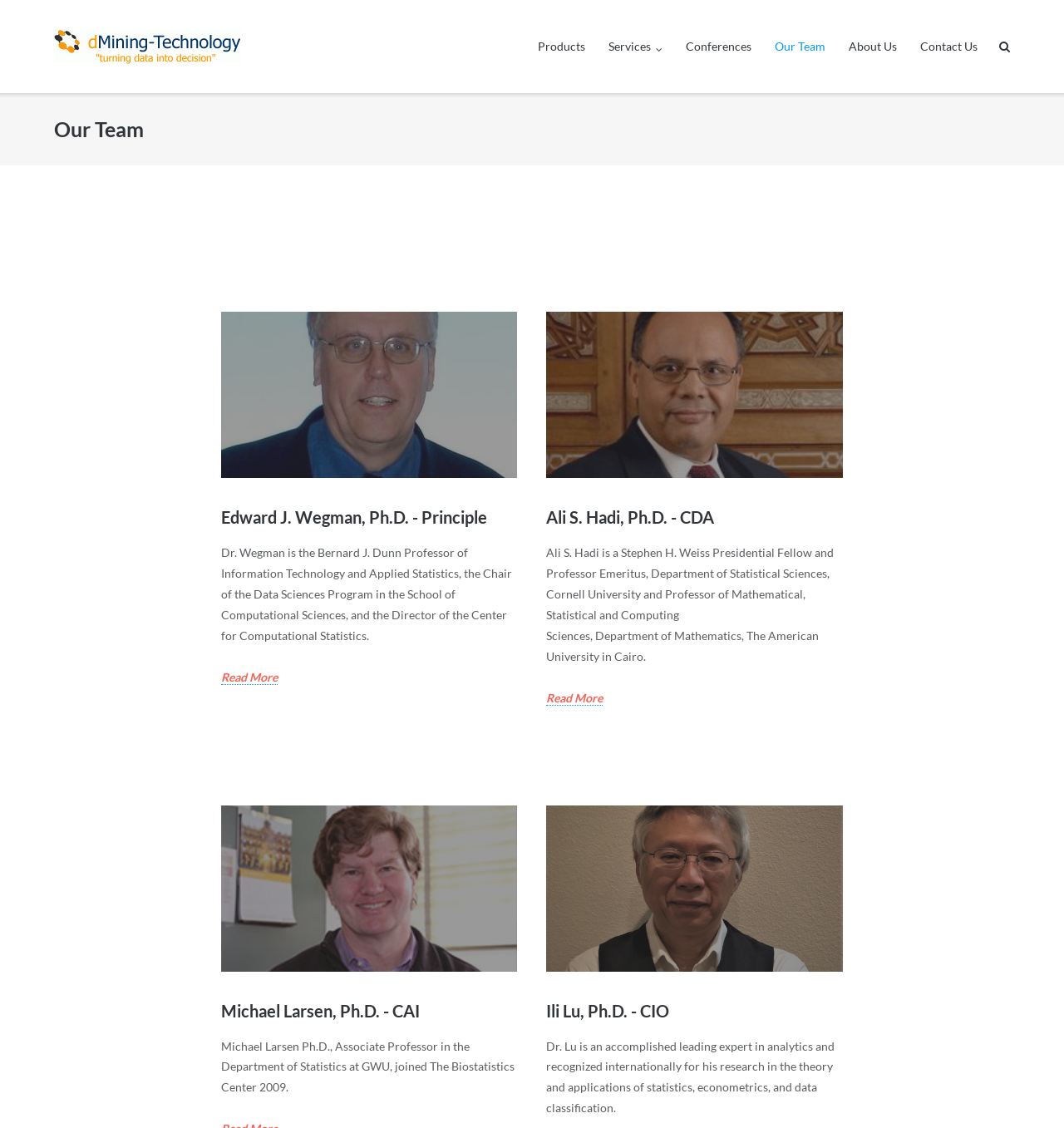Give an in-depth explanation of the webpage layout and content.

The webpage is about the "Our Team" section of dMining-technology. At the top, there is a navigation menu with links to "Products", "Services", "Conferences", "Our Team", "About Us", and "Contact Us". Below the navigation menu, there is a heading that reads "Our Team". 

Under the "Our Team" heading, there are four team members listed. The first team member is Edward J. Wegman, Ph.D., who is the Principle. His description is provided in a paragraph, and there is a "Read More" link below it. 

To the right of Edward J. Wegman's information, there is another team member, Ali S. Hadi, Ph.D., who is the CDA. His description is also provided in two paragraphs, and there is a "Read More" link below it.

Below Edward J. Wegman's information, there is Michael Larsen, Ph.D., who is the CAI. His description is provided in a paragraph, and there is no additional link.

To the right of Michael Larsen's information, there is Ili Lu, Ph.D., who is the CIO. His description is provided in a paragraph, and there is no additional link.

At the bottom right corner of the page, there is a small icon with a link.